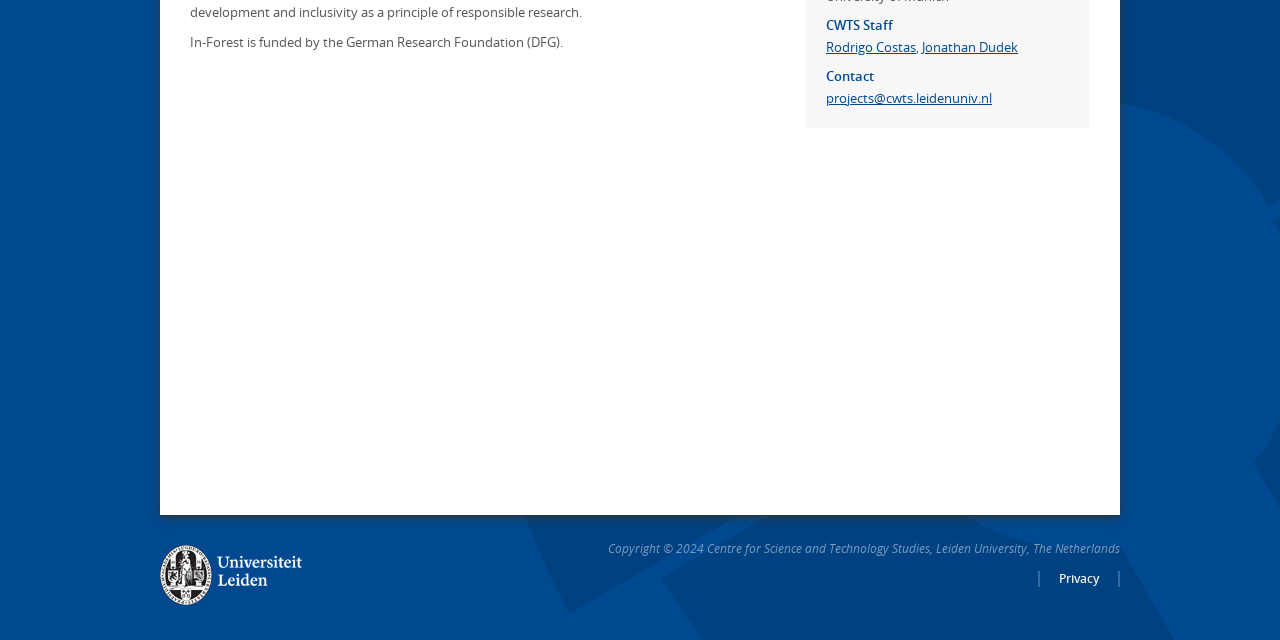Provide the bounding box coordinates for the specified HTML element described in this description: "Gomer Rewind". The coordinates should be four float numbers ranging from 0 to 1, in the format [left, top, right, bottom].

None